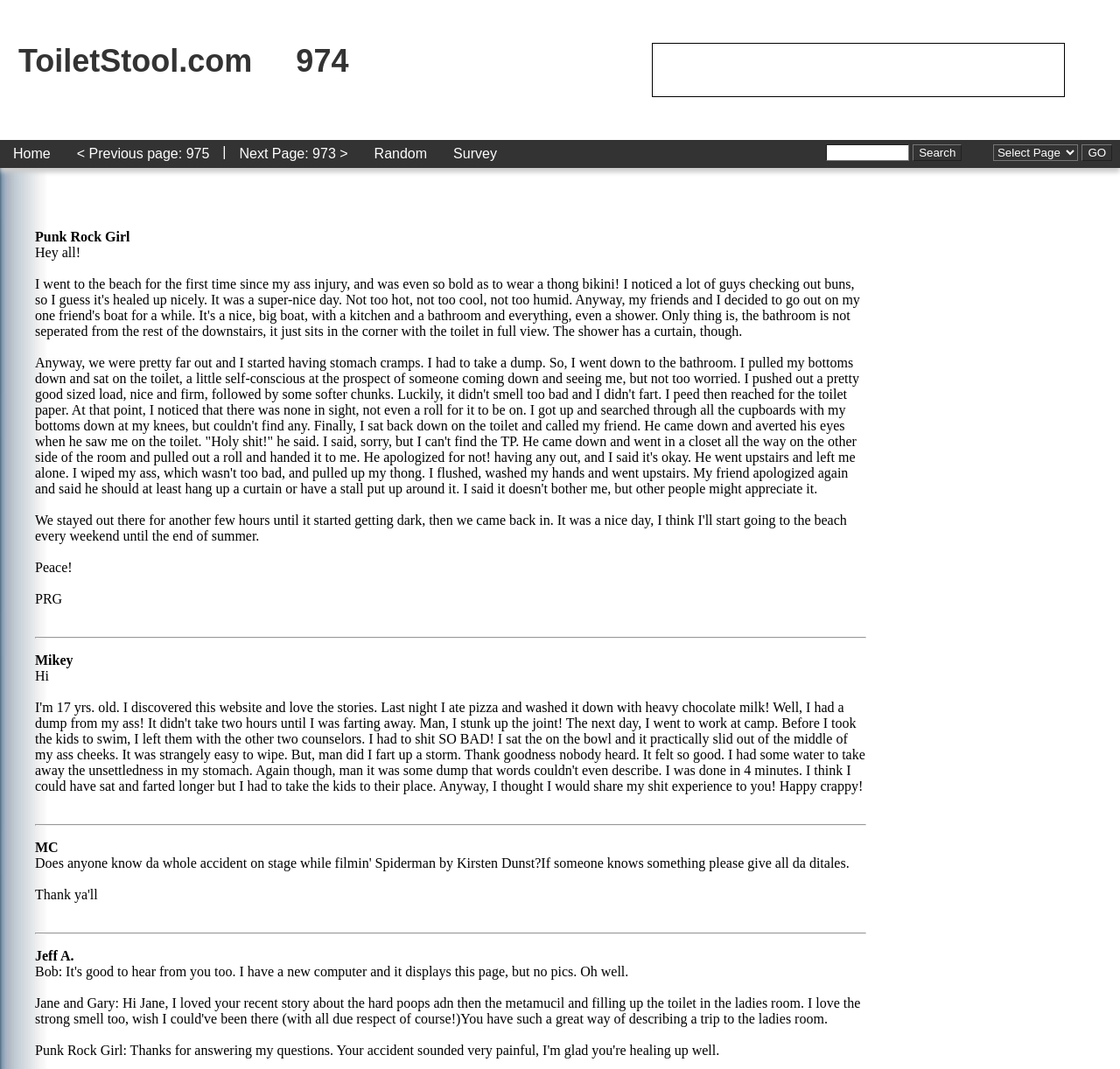What is the author of the first post?
Please answer the question with as much detail and depth as you can.

The first post on the webpage is written by 'Punk Rock Girl', which is indicated by the text 'Punk Rock Girl' at the top of the post.